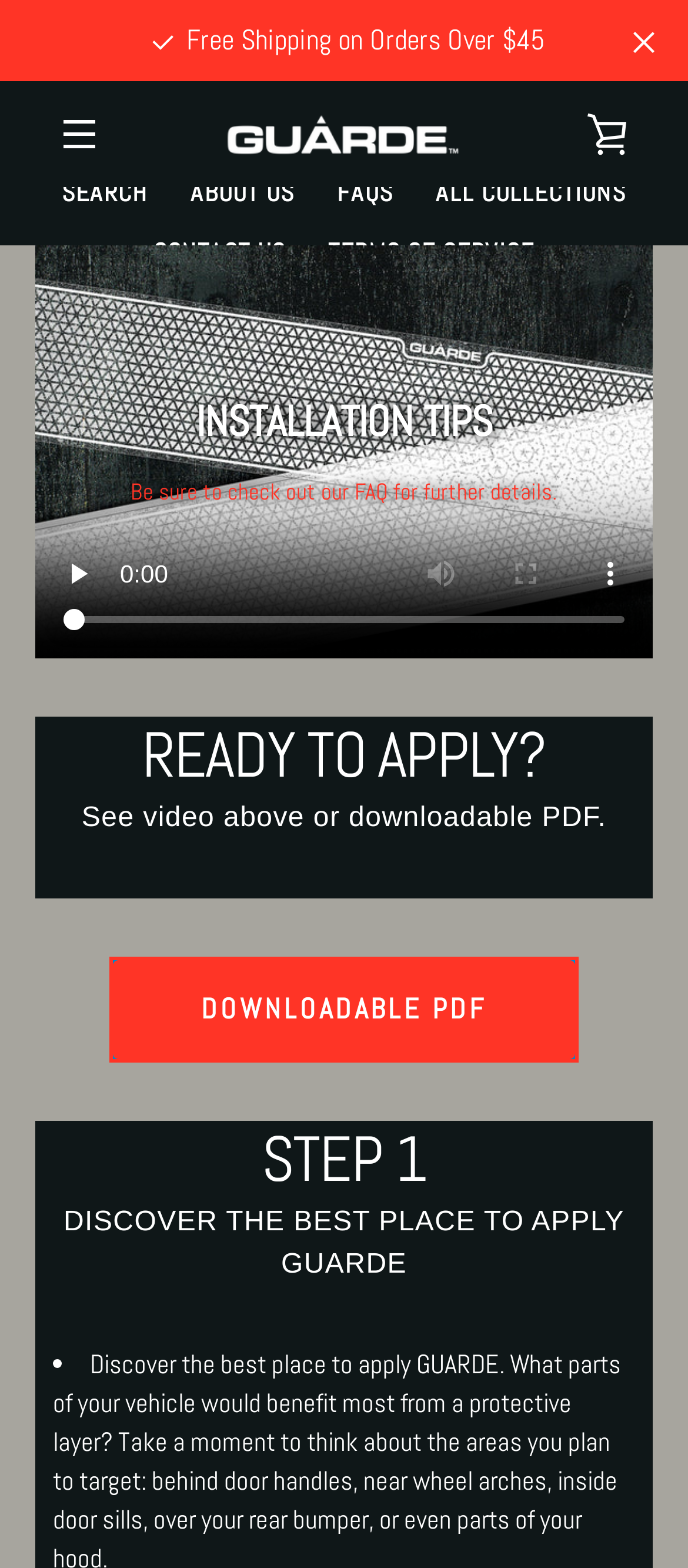Extract the bounding box of the UI element described as: "Terms of Service".

[0.477, 0.151, 0.777, 0.172]